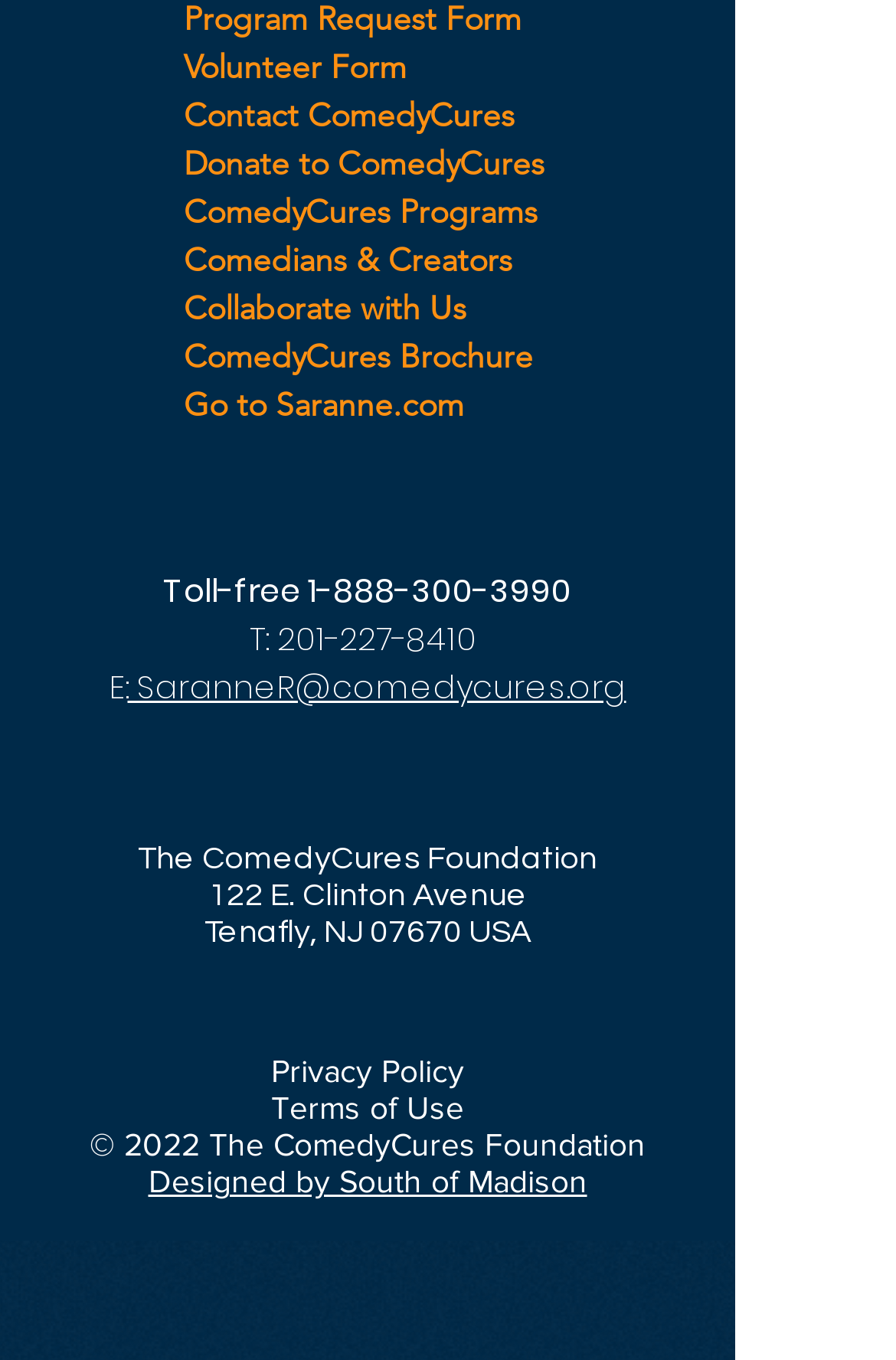Determine the bounding box coordinates of the clickable area required to perform the following instruction: "View ComedyCures brochure". The coordinates should be represented as four float numbers between 0 and 1: [left, top, right, bottom].

[0.205, 0.249, 0.595, 0.276]